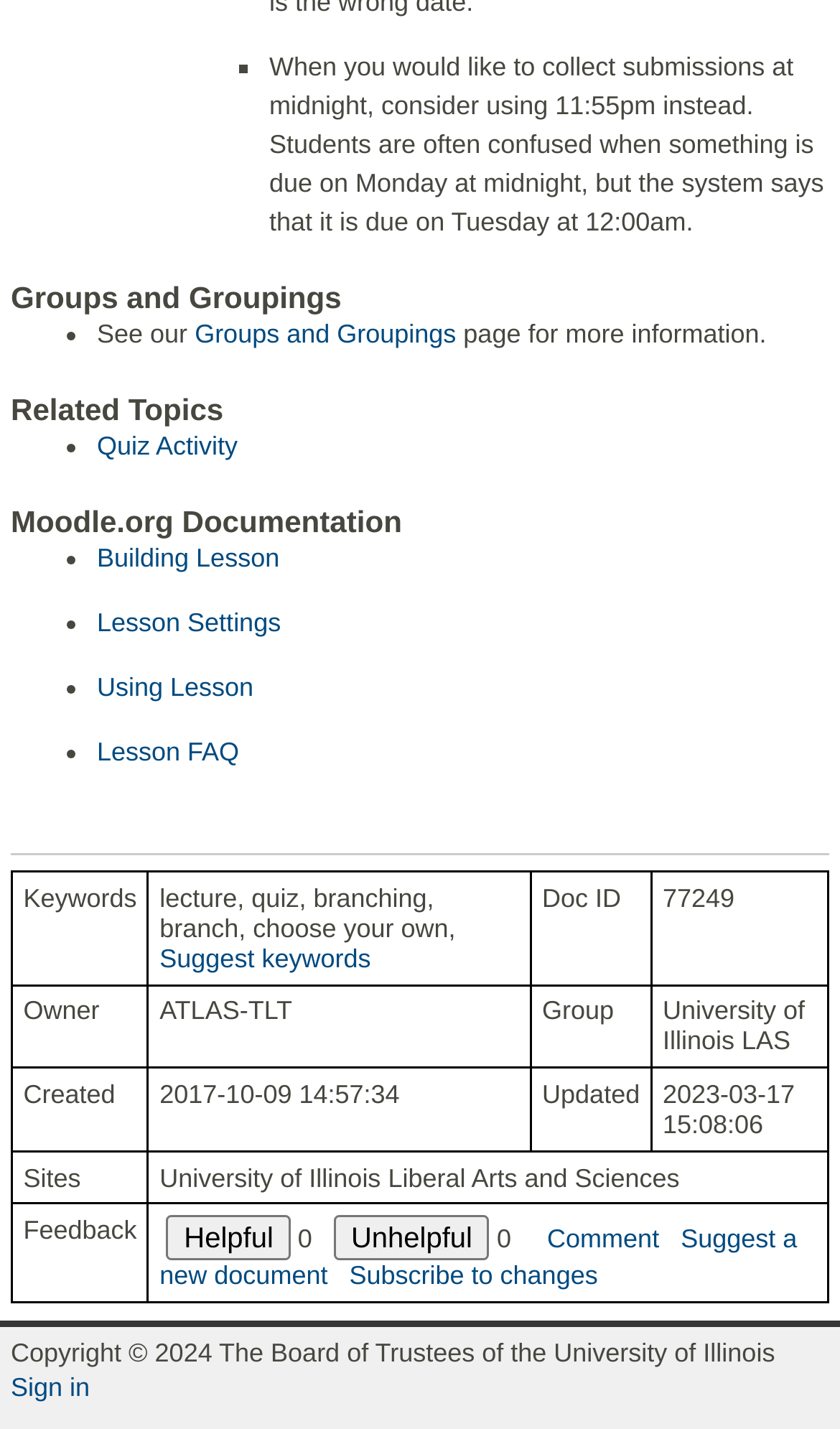Find the bounding box coordinates for the area that must be clicked to perform this action: "Click on the 'Groups and Groupings' link".

[0.232, 0.223, 0.543, 0.244]